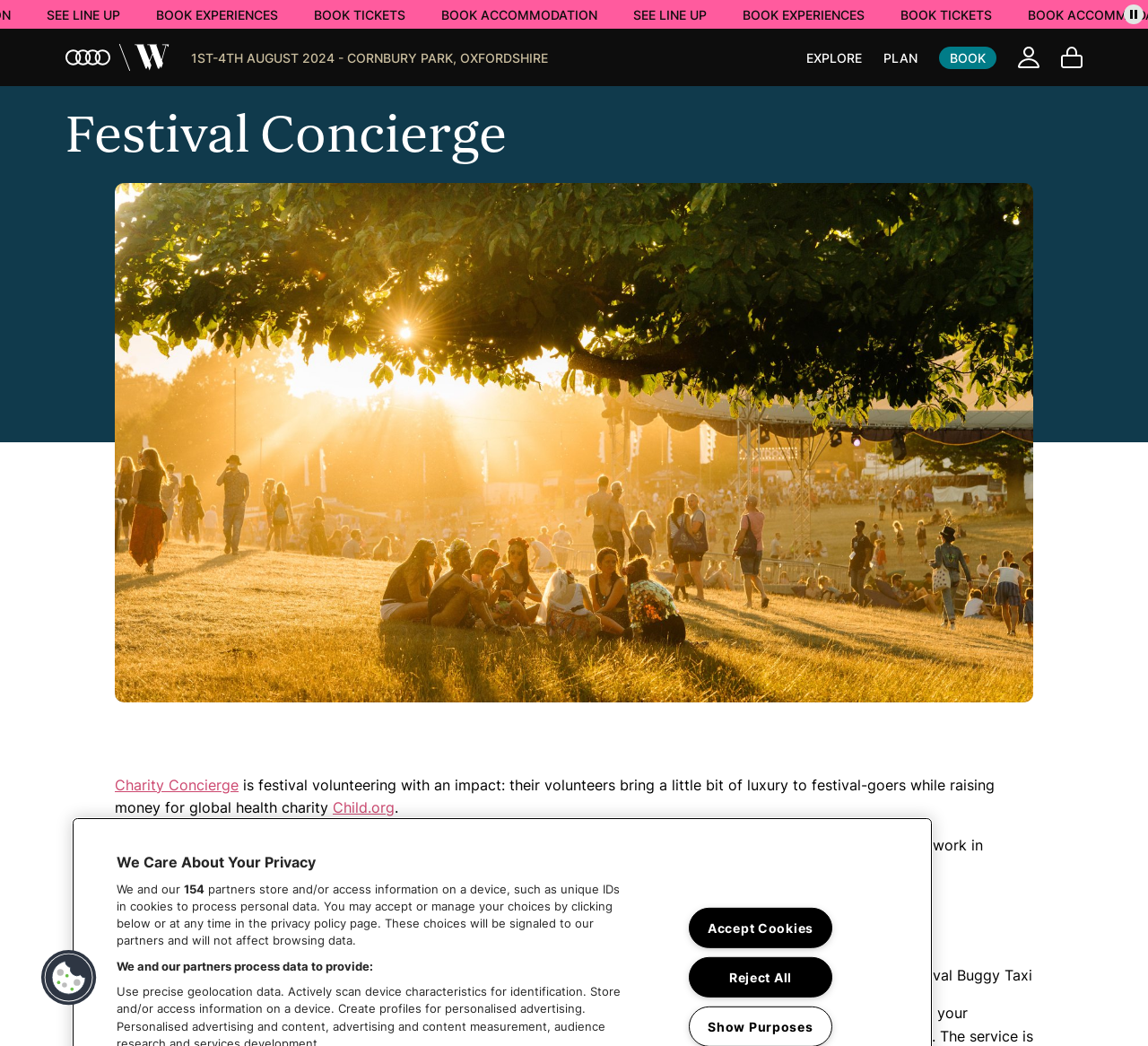What is Festival Concierge?
Using the image, provide a detailed and thorough answer to the question.

I found the answer by looking at the link 'Charity Concierge' and the StaticText 'is festival volunteering with an impact: their volunteers bring a little bit of luxury to festival-goers while raising money for global health charity' which suggests that Festival Concierge is festival volunteering with an impact.